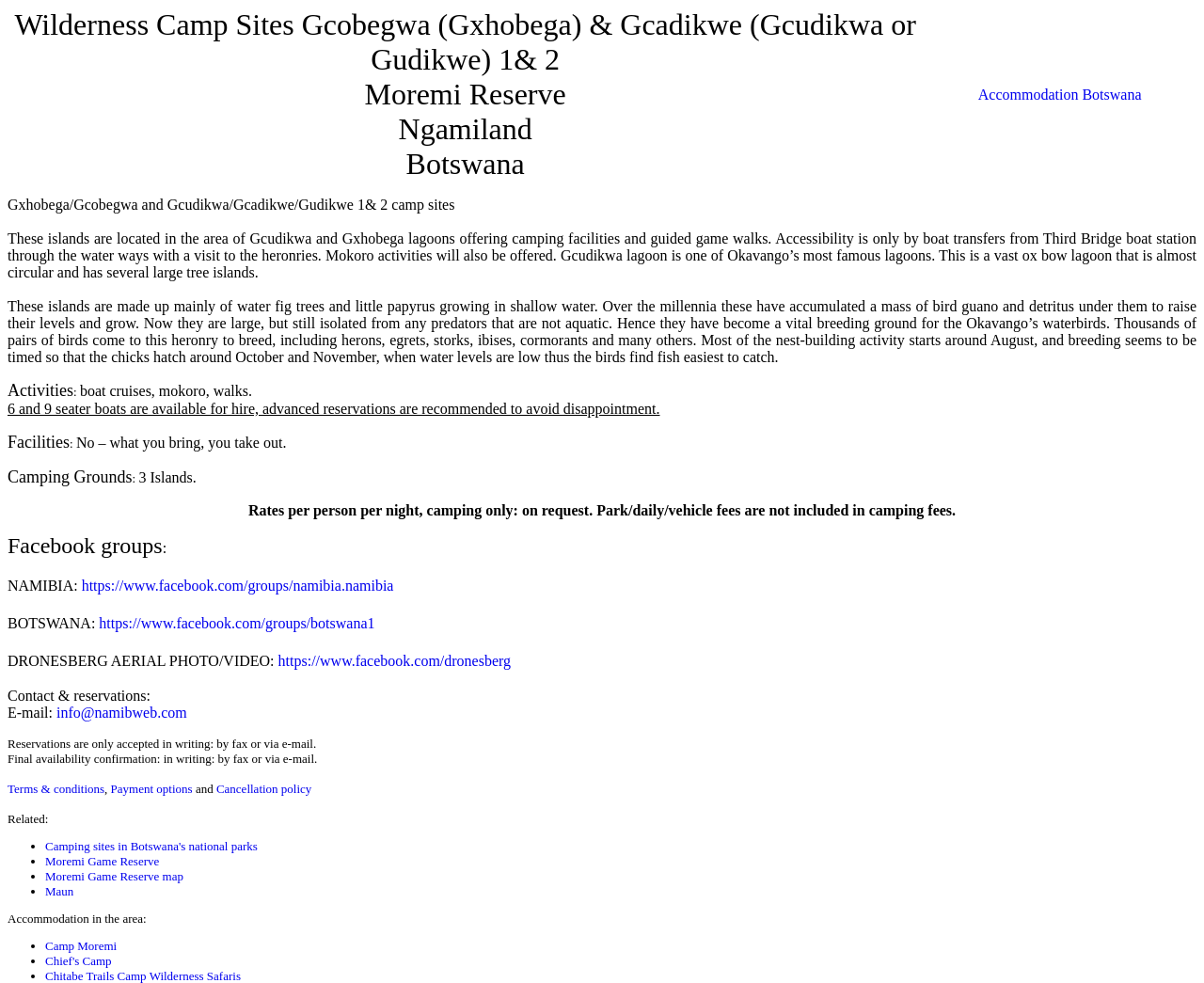Identify the bounding box coordinates for the UI element described as follows: Moremi Game Reserve map. Use the format (top-left x, top-left y, bottom-right x, bottom-right y) and ensure all values are floating point numbers between 0 and 1.

[0.038, 0.884, 0.152, 0.899]